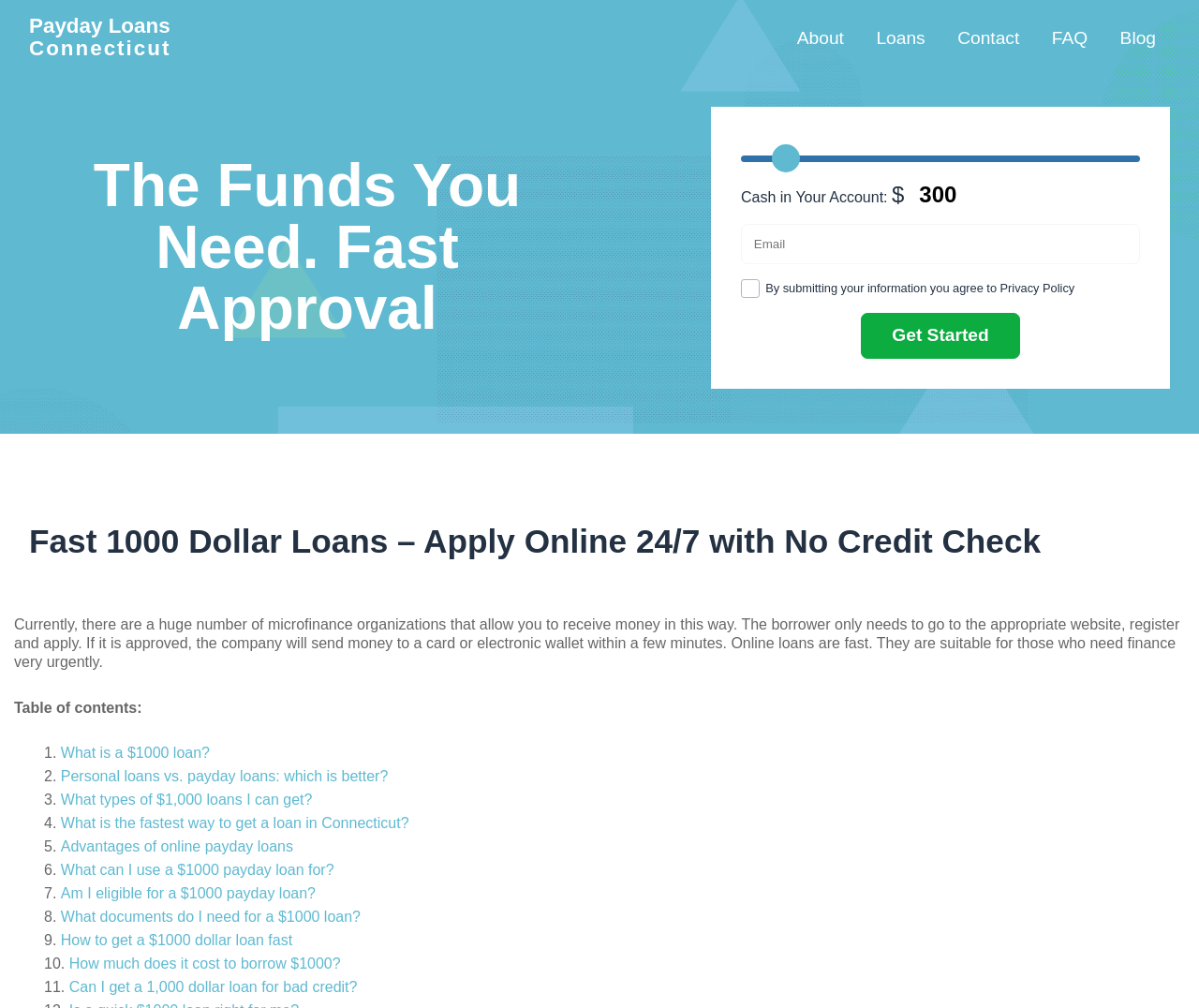Answer this question using a single word or a brief phrase:
What is the text above the slider?

Cash in Your Account: